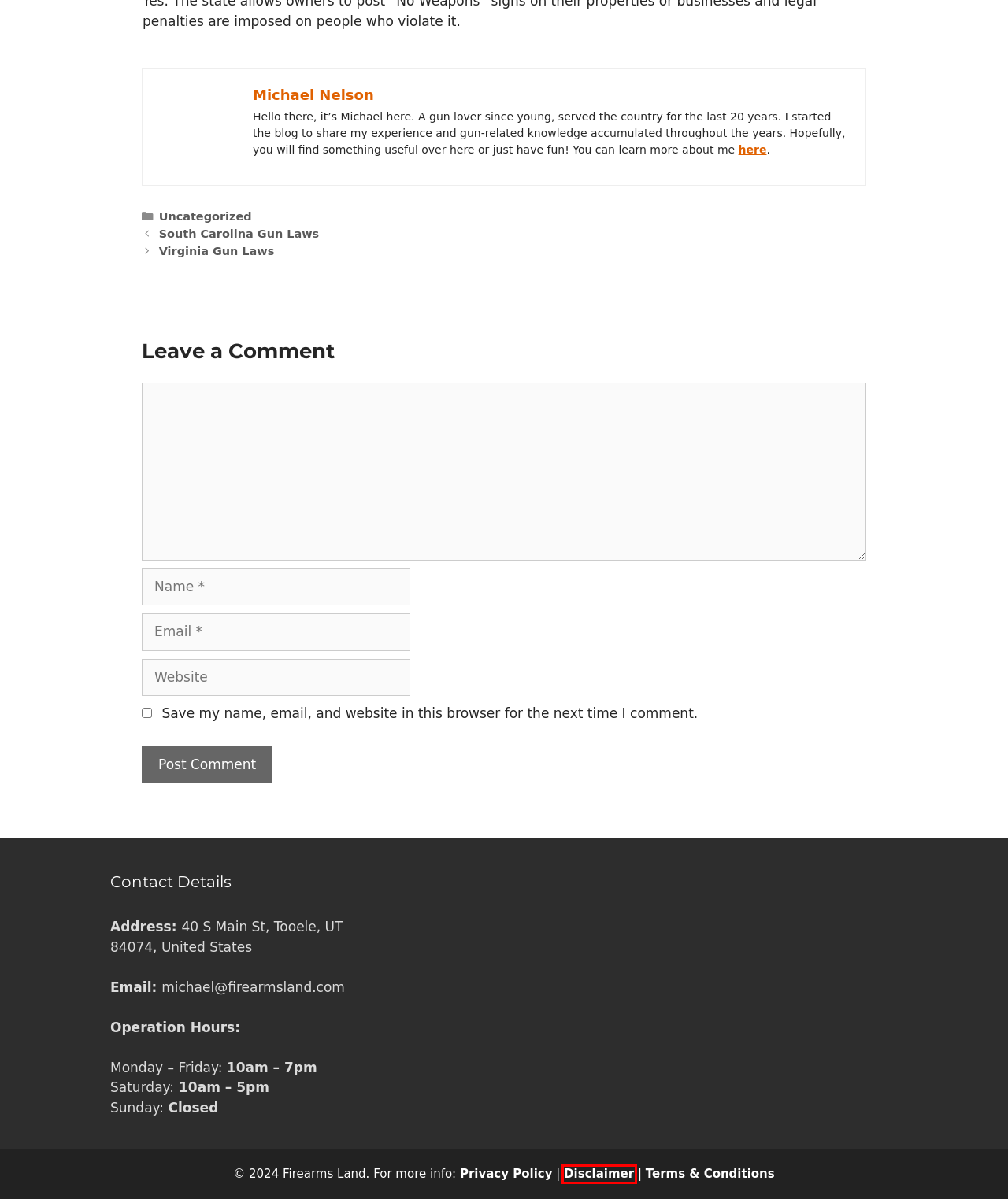Analyze the webpage screenshot with a red bounding box highlighting a UI element. Select the description that best matches the new webpage after clicking the highlighted element. Here are the options:
A. Virginia Gun Laws | Firearms Land
B. Disclaimer | Firearms Land
C. Uncategorized | Firearms Land
D. Terms & Conditions | Firearms Land
E. 6.5 Grendel | Firearms Land
F. Walther | Firearms Land
G. SKS | Firearms Land
H. South Carolina Gun Laws | Firearms Land

B